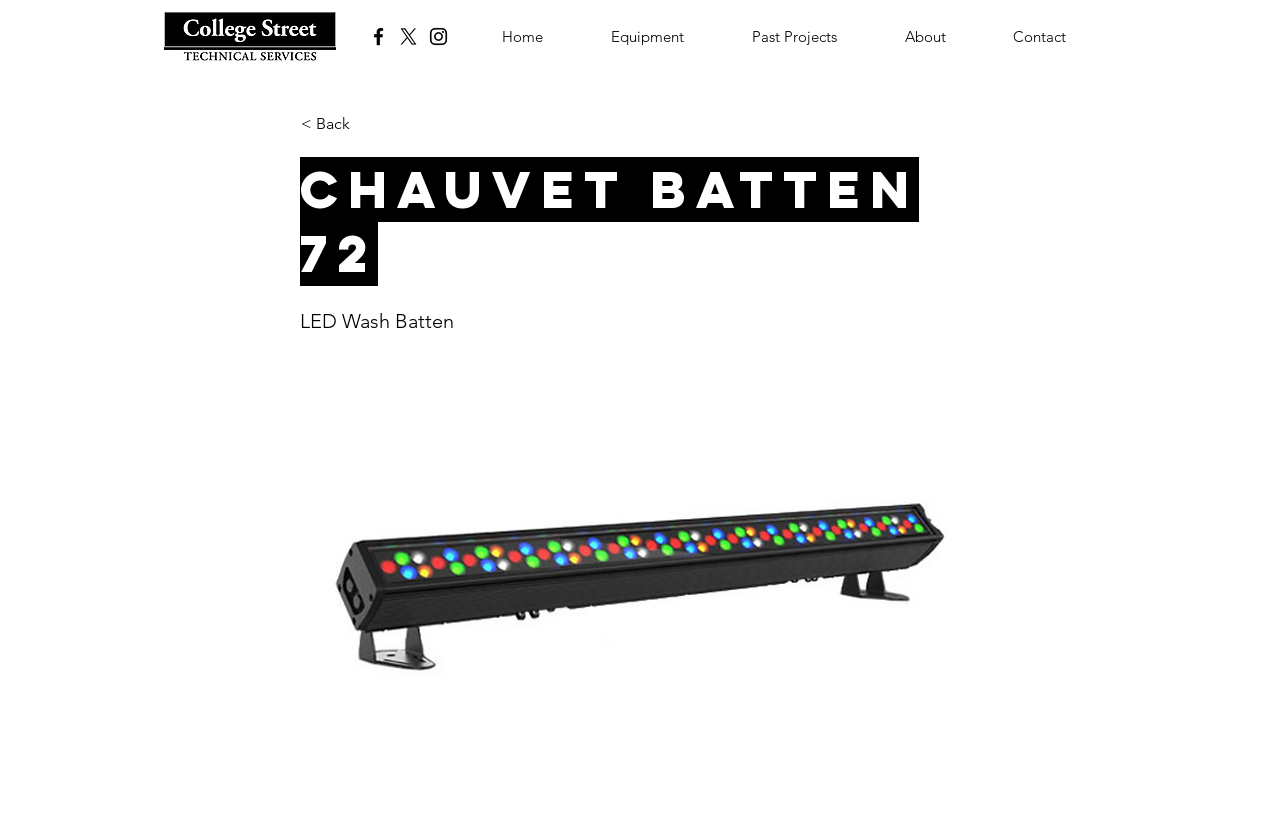Provide an in-depth description of the elements and layout of the webpage.

The webpage is about the Chauvet Batten 72, an LED Wash Batten. At the top left corner, there is a logo of College Street Technical Services CIC, which is a clickable image. To the right of the logo, there is a social bar with three links: Facebook, X, and Instagram, each represented by an image.

Below the social bar, there is a navigation menu with five links: Home, Equipment, Past Projects, About, and Contact. The navigation menu spans across the top of the page.

In the main content area, there is a heading that reads "Chauvet Batten 72" and a subheading that says "LED Wash Batten". Below the subheading, there is a large image of the Chauvet Batten 72, which takes up most of the page. The image is accompanied by a "Back" link at the top left corner of the image.

Overall, the webpage is focused on showcasing the Chauvet Batten 72 product, with a prominent image and brief descriptive text.